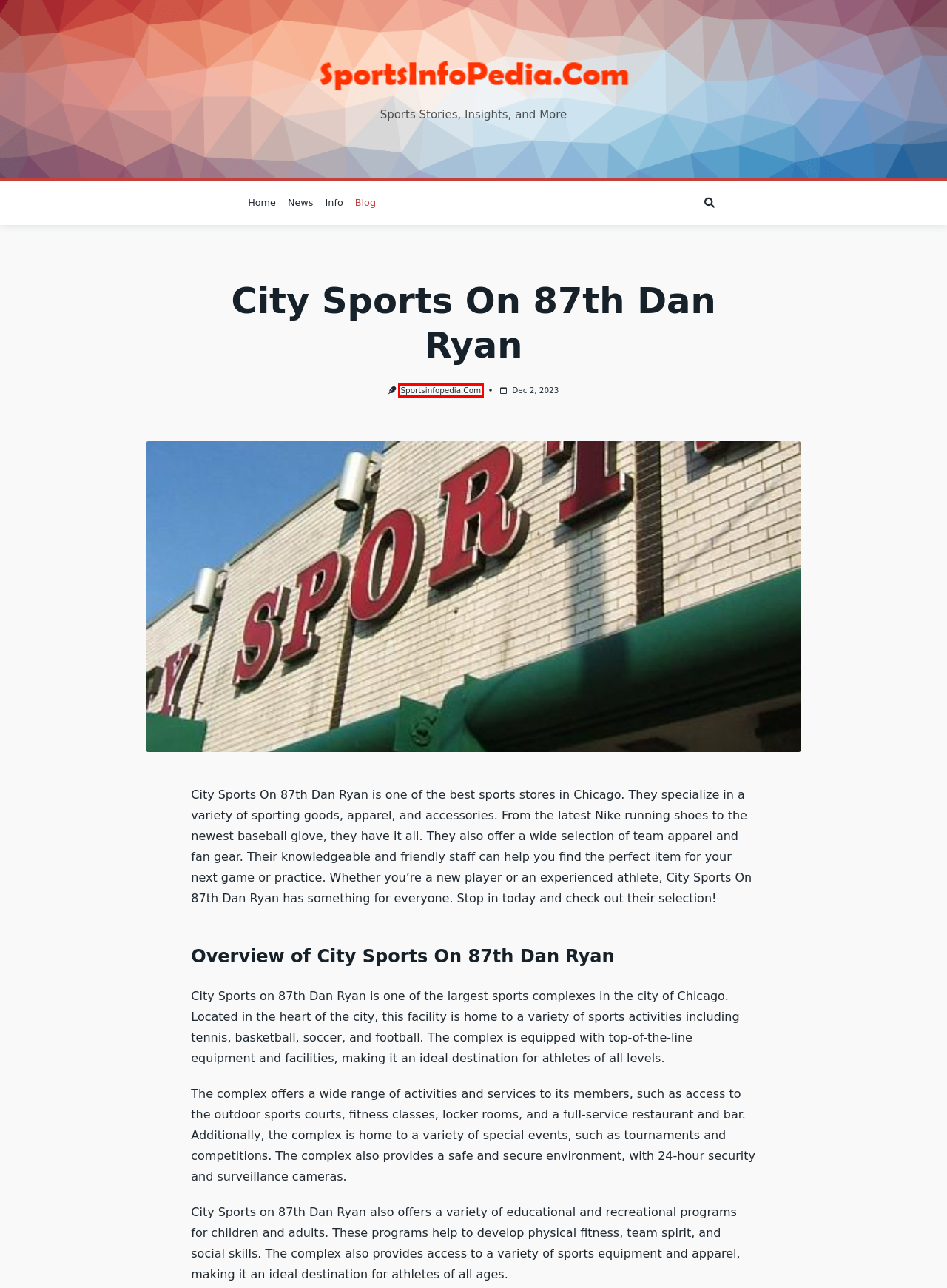A screenshot of a webpage is given, marked with a red bounding box around a UI element. Please select the most appropriate webpage description that fits the new page after clicking the highlighted element. Here are the candidates:
A. Clear Choice Sport Shield - SIP
B. SIP - Sports Stories, Insights, and More
C. Info Archives - SIP
D. sportsinfopedia.com, Author at SIP
E. Privacy Policy - SIP
F. WPMoose – Focus on WordPress Development
G. Blog Archives - SIP
H. News Archives - SIP

D